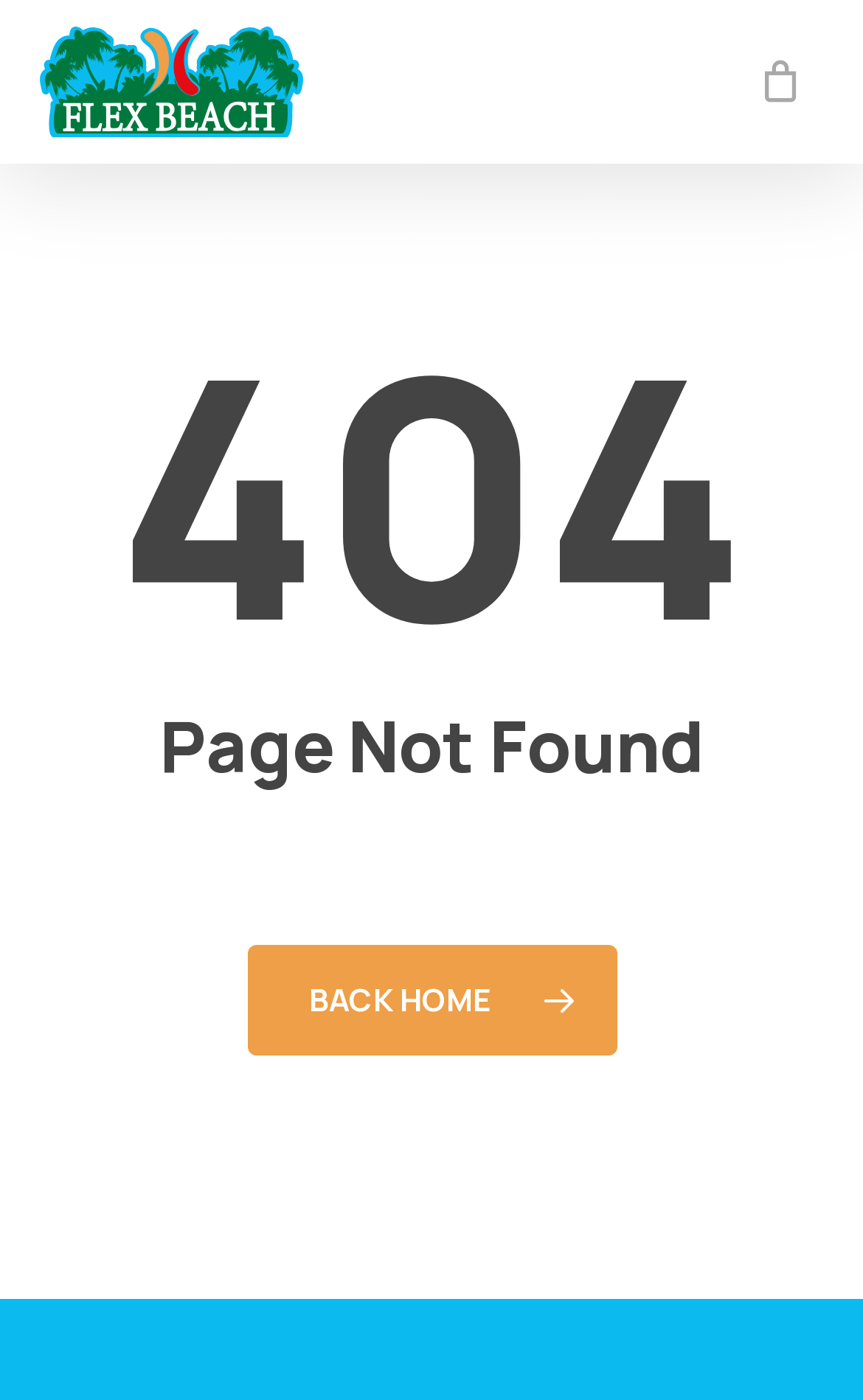Generate a thorough caption that explains the contents of the webpage.

The webpage is titled "Pagina non trovata – Flex Beach" and appears to be an error page. At the top left, there is a logo consisting of three identical images with the text "Flex Beach" and a link with the same text. On the top right, there is a link labeled "Cart". 

Below the logo, there are two headings, one with the number "404" and another with the text "Page Not Found". These headings are centered on the page. 

Further down, there is a link with the text "BACK HOME" accompanied by an icon, positioned roughly in the middle of the page.